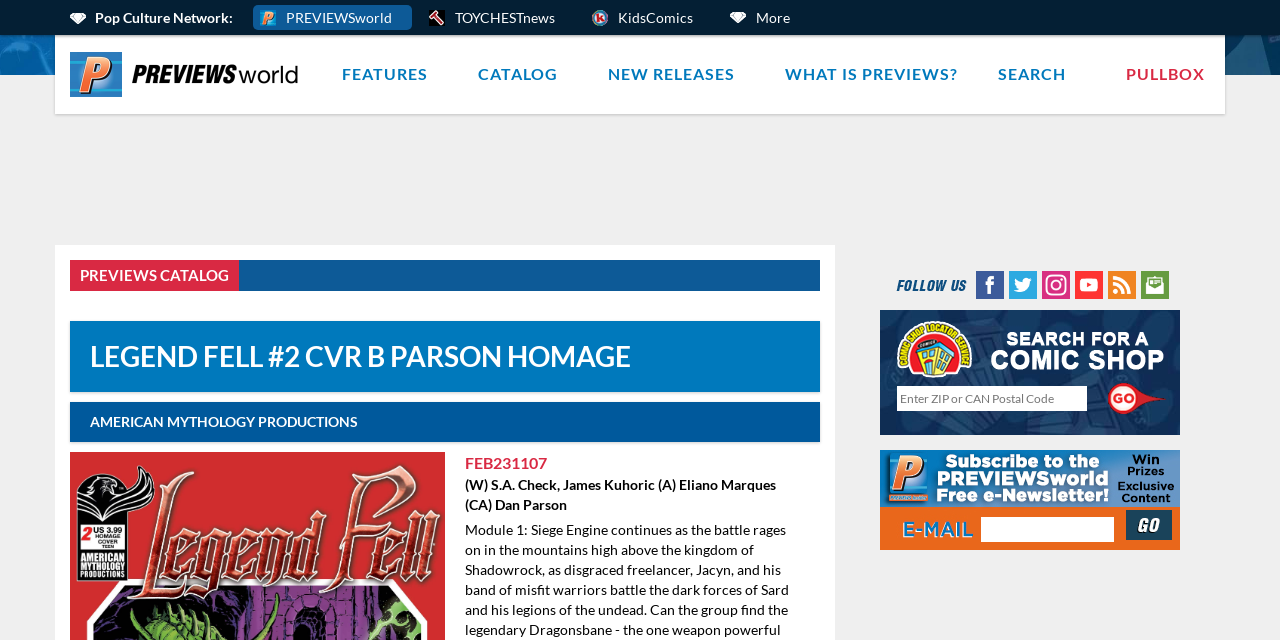Determine the bounding box coordinates of the clickable region to carry out the instruction: "Click on Facebook link".

[0.761, 0.429, 0.785, 0.456]